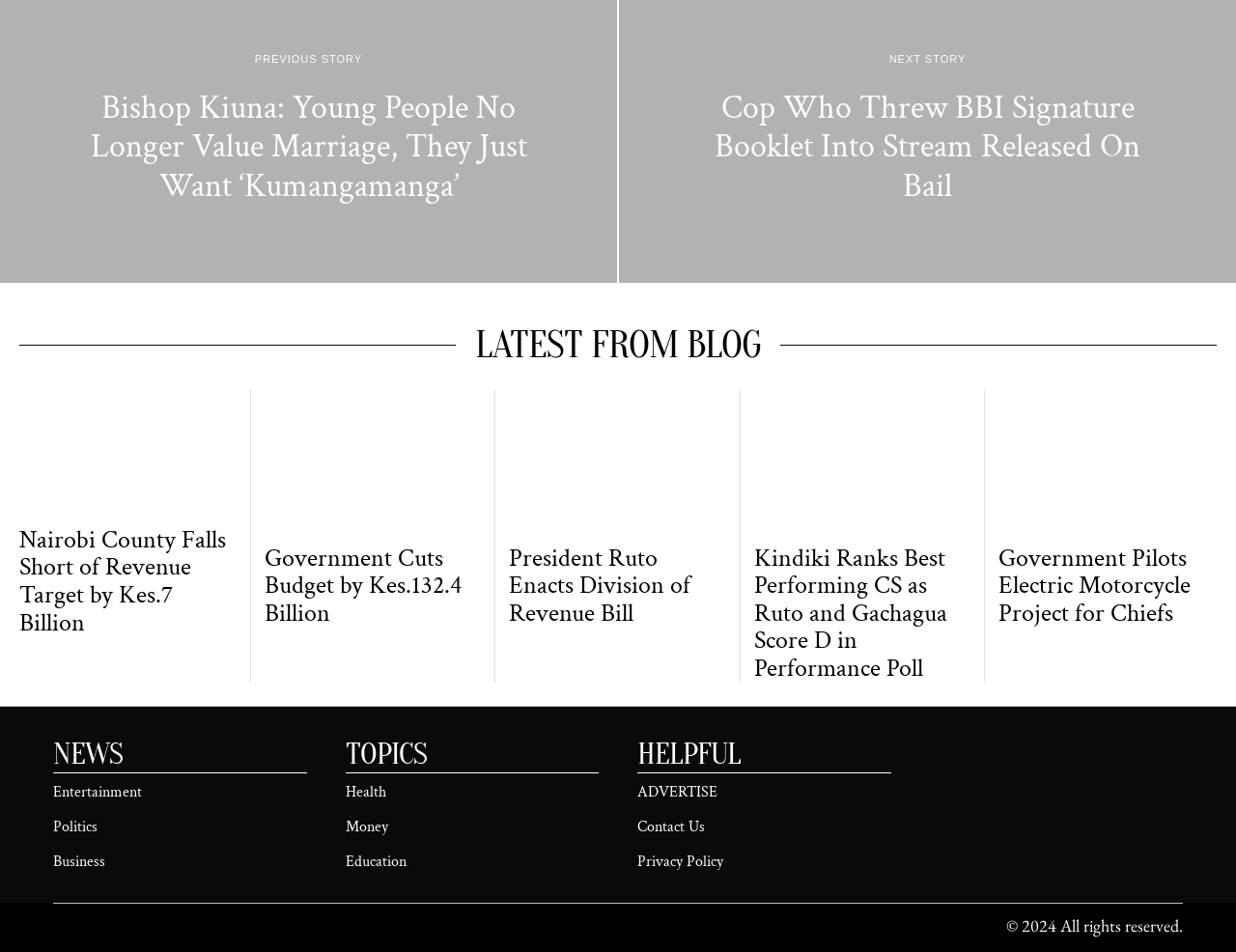From the webpage screenshot, predict the bounding box of the UI element that matches this description: "Privacy Policy".

[0.516, 0.895, 0.585, 0.916]